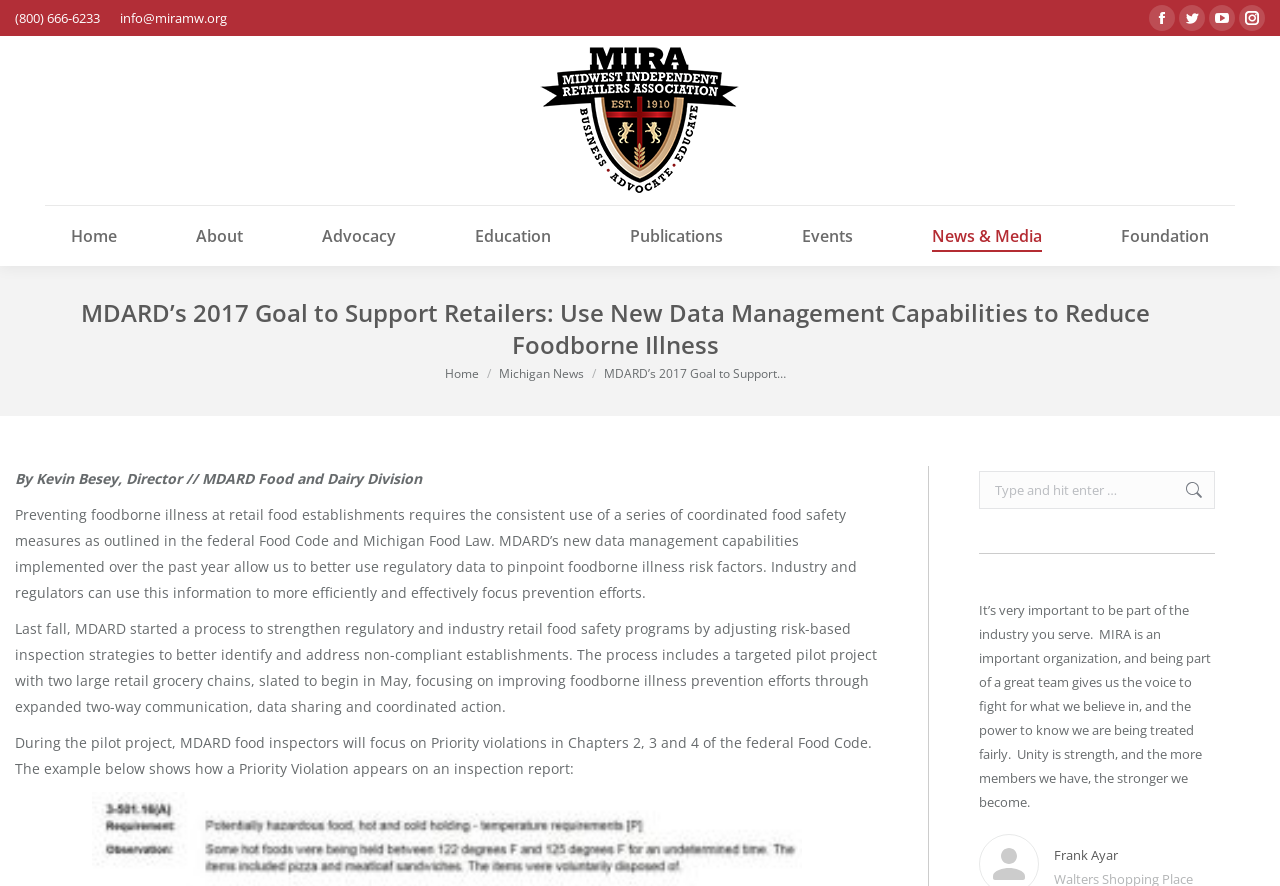Please find the bounding box coordinates of the element's region to be clicked to carry out this instruction: "Search for something".

[0.765, 0.532, 0.949, 0.574]